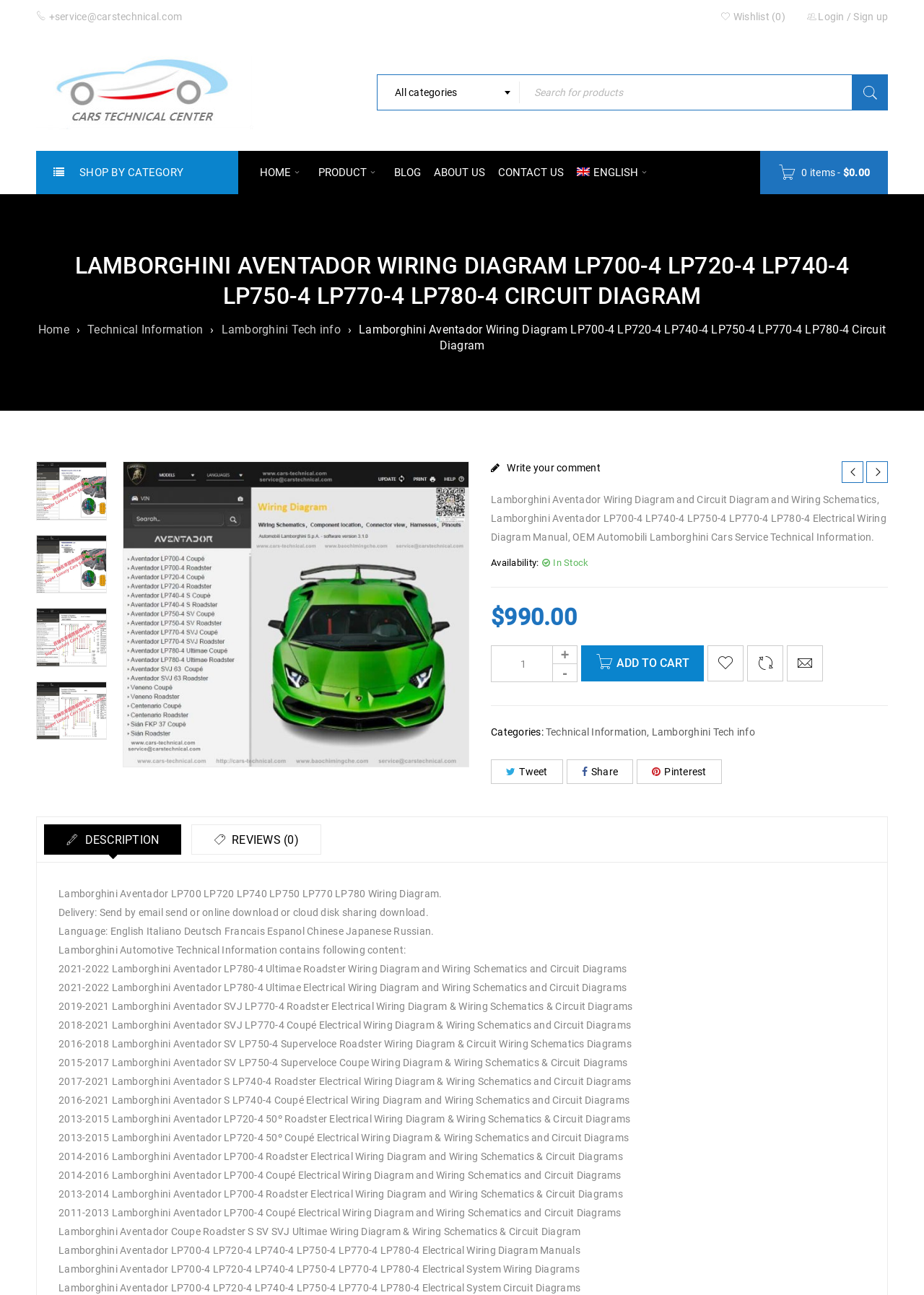Determine the bounding box coordinates of the clickable element to complete this instruction: "Contact AFG Canada via email 'info@afgcanada.ca'". Provide the coordinates in the format of four float numbers between 0 and 1, [left, top, right, bottom].

None